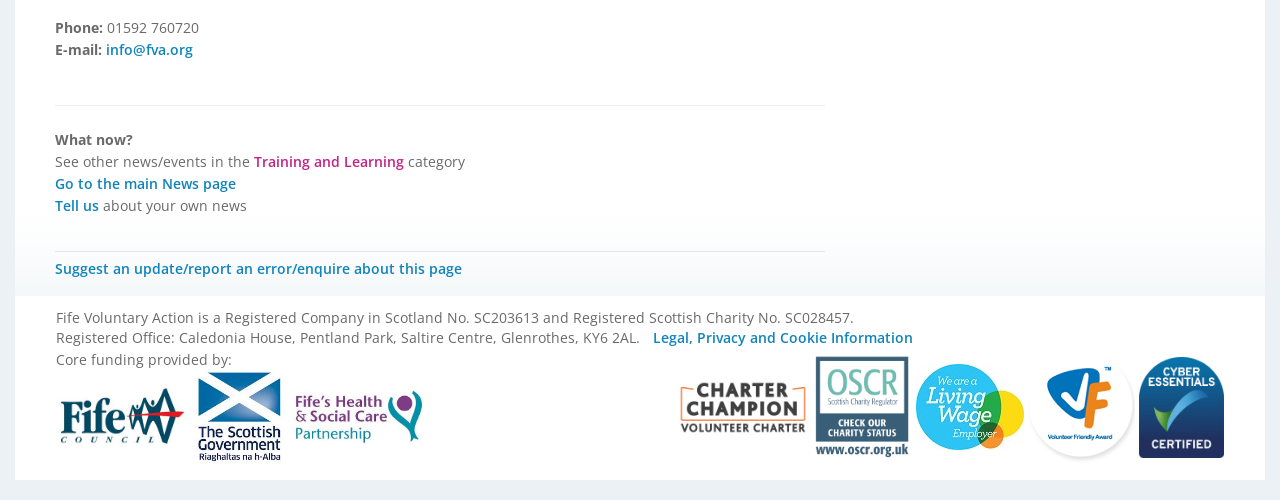What is the phone number of Fife Voluntary Action?
Refer to the screenshot and respond with a concise word or phrase.

01592 760720